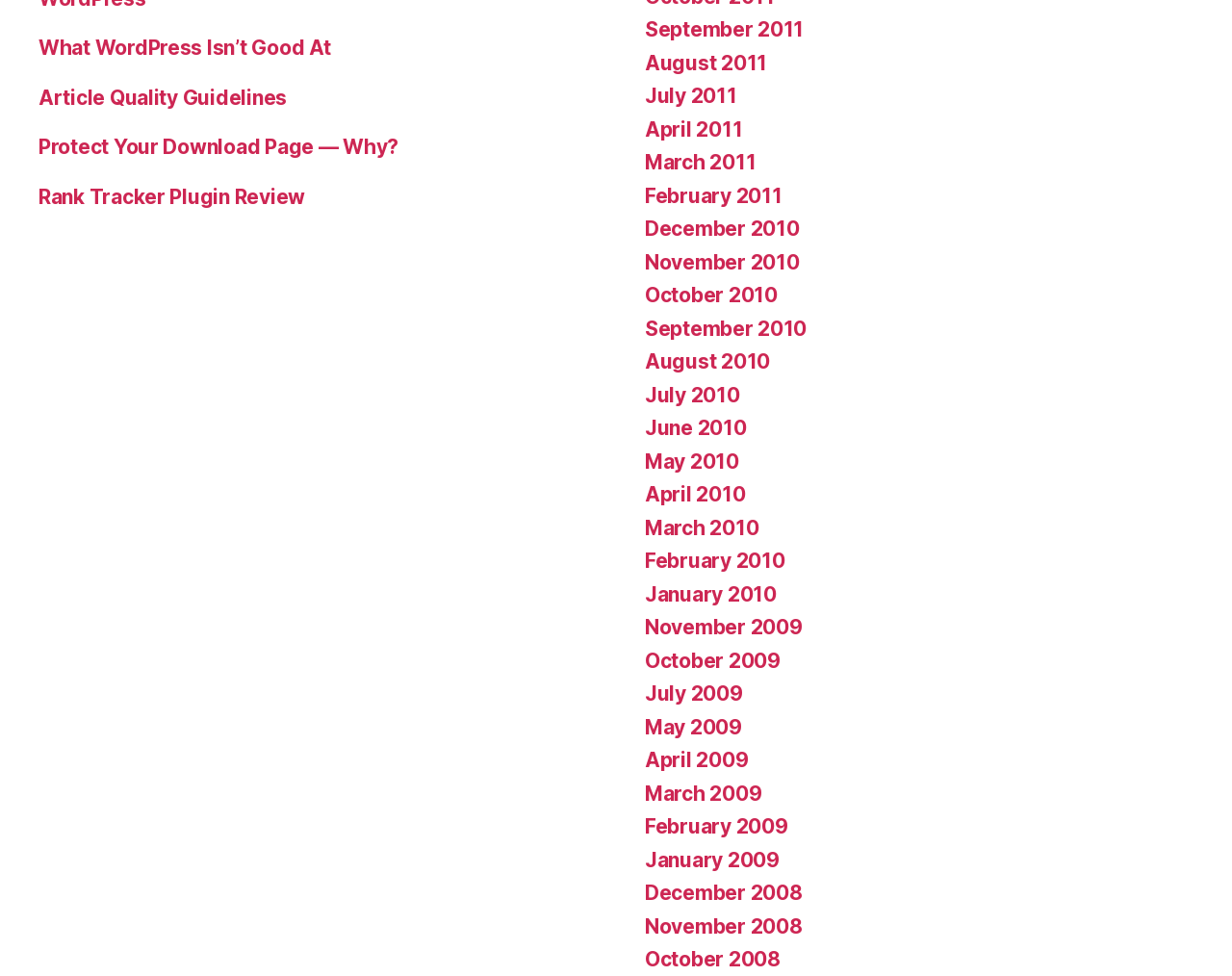What is the earliest month listed on the webpage?
Please utilize the information in the image to give a detailed response to the question.

I looked at the links on the webpage and found that the earliest month listed is December 2008, which is the oldest date mentioned in the links.